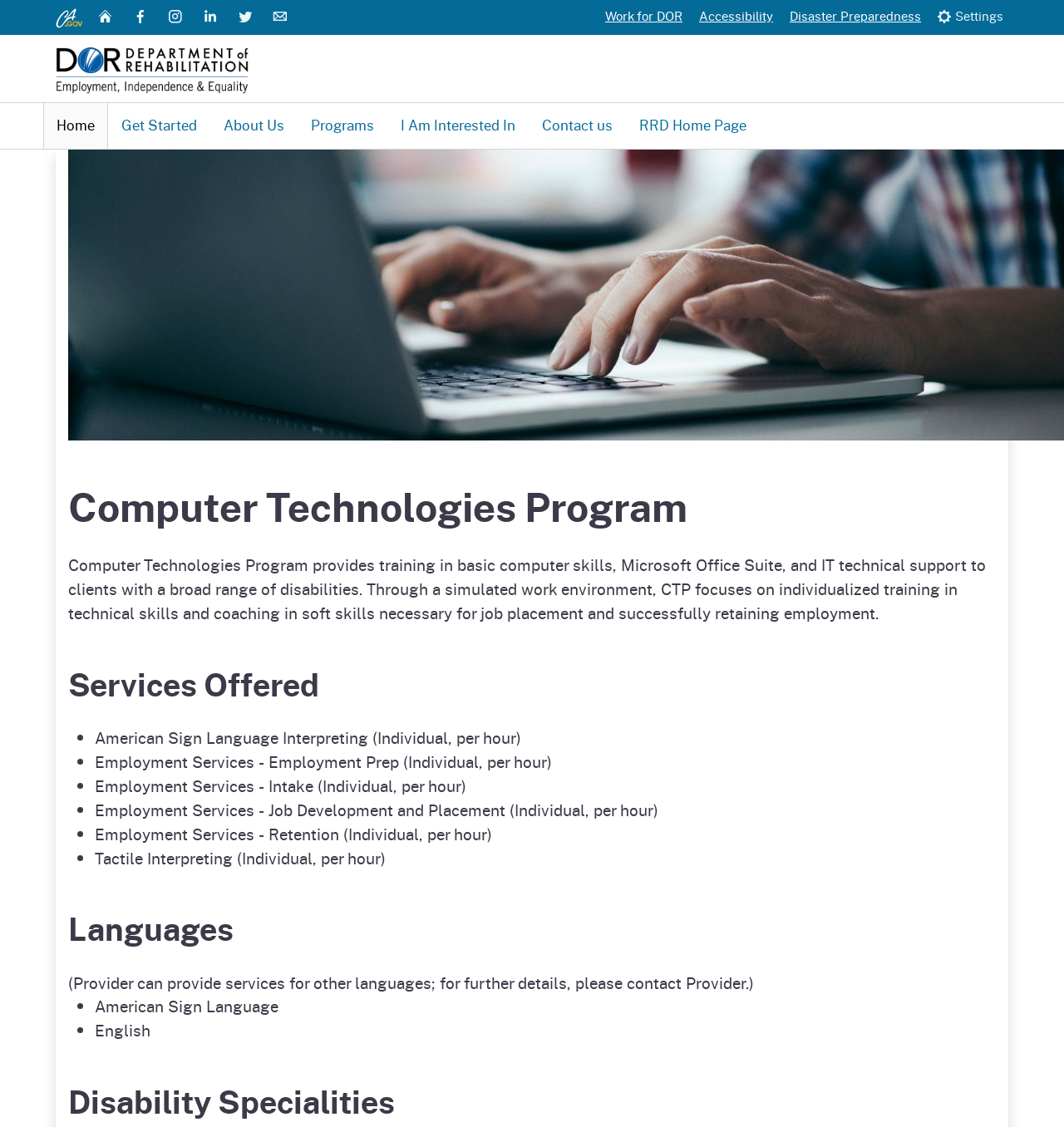Can you find and provide the main heading text of this webpage?

Computer Technologies Program